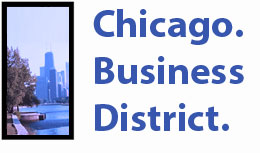Describe all the visual components present in the image.

The image prominently features a picturesque view of the Chicago skyline, framed by natural elements like trees along a waterway. The background showcases iconic skyscrapers, symbolizing the city's vibrant business district. To the right, bold text identifies the scene with the phrase "Chicago. Business District." This combination of visual and textual elements emphasizes Chicago's dynamic urban environment and its significance as a major center for commerce and finance. The serene water scene juxtaposed with the bustling cityscape captures both the city's lively spirit and its tranquil local charm.